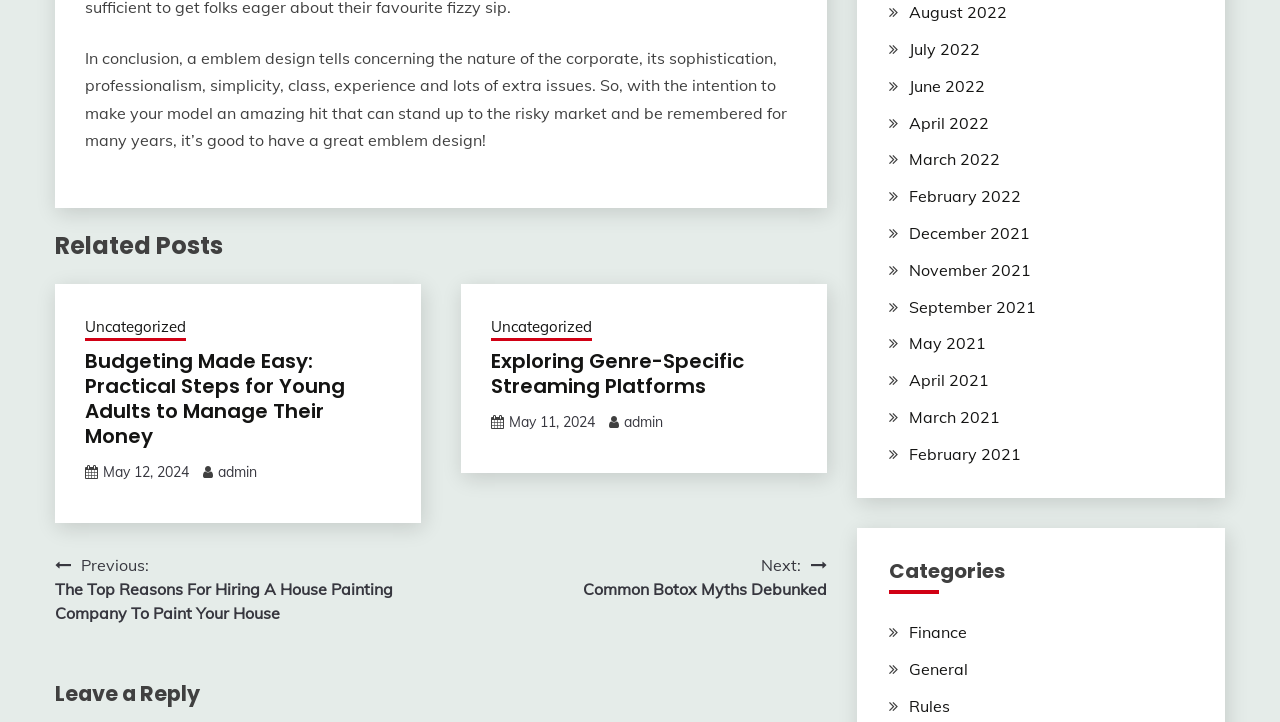Find the bounding box coordinates for the UI element that matches this description: "Exploring Genre-Specific Streaming Platforms".

[0.383, 0.481, 0.581, 0.554]